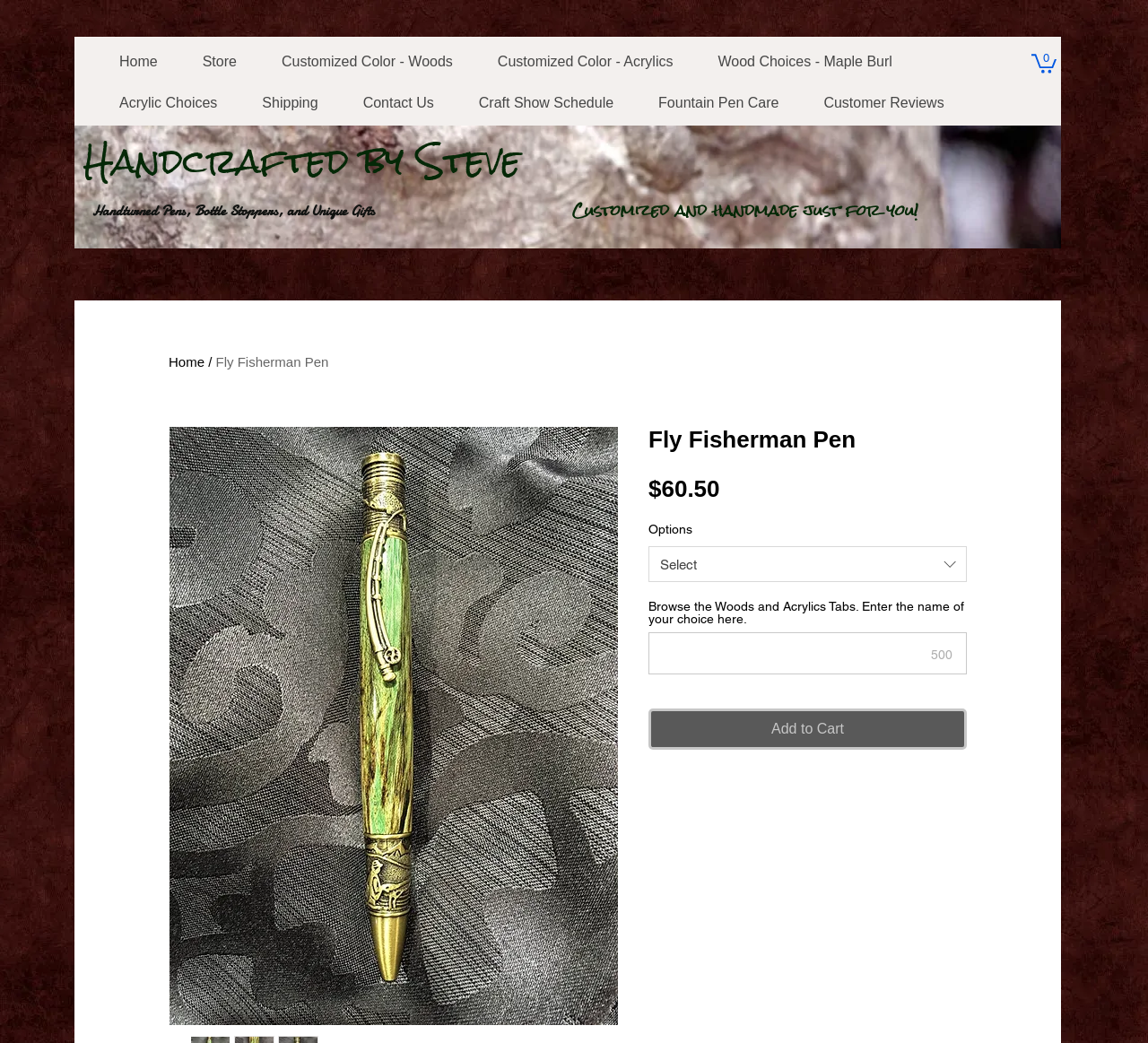Identify the bounding box coordinates for the region to click in order to carry out this instruction: "Click the 'Add to Cart' button". Provide the coordinates using four float numbers between 0 and 1, formatted as [left, top, right, bottom].

[0.565, 0.679, 0.842, 0.719]